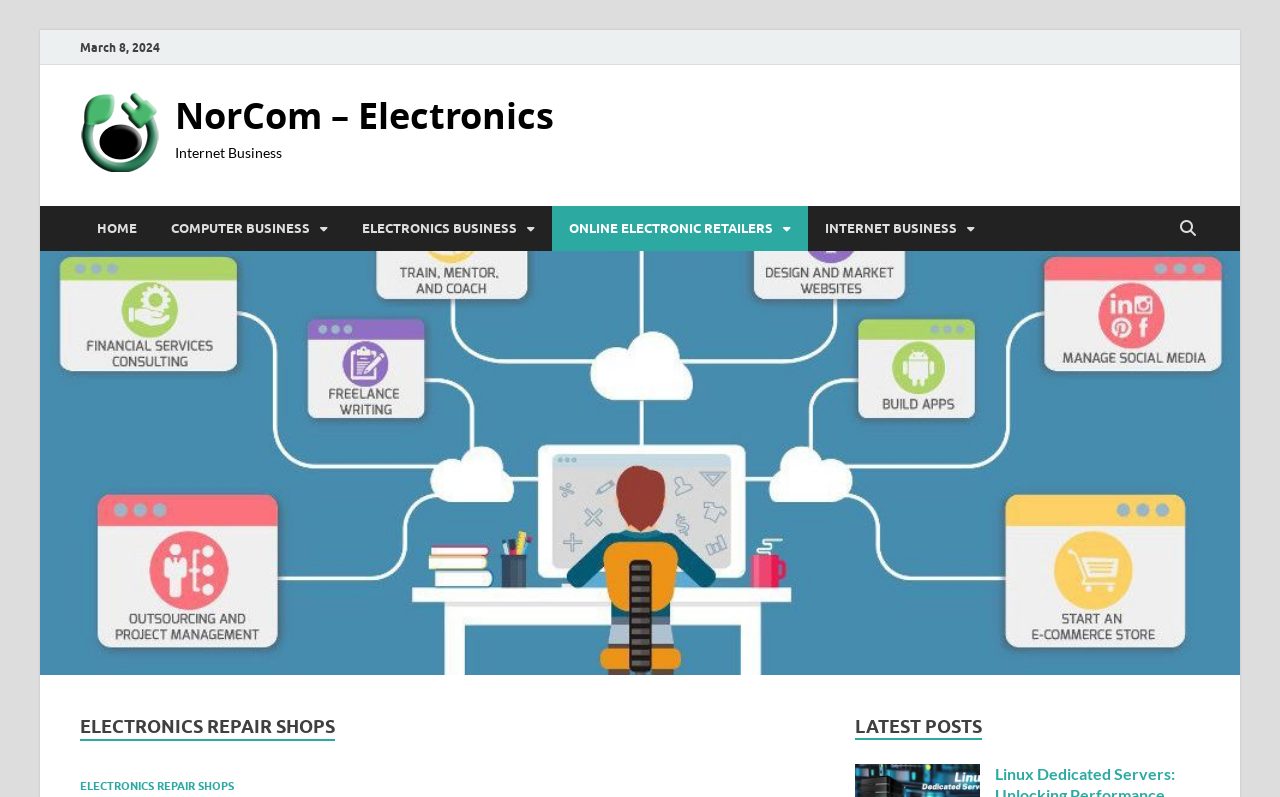Respond with a single word or phrase to the following question: What type of business is NorCom?

Internet Business